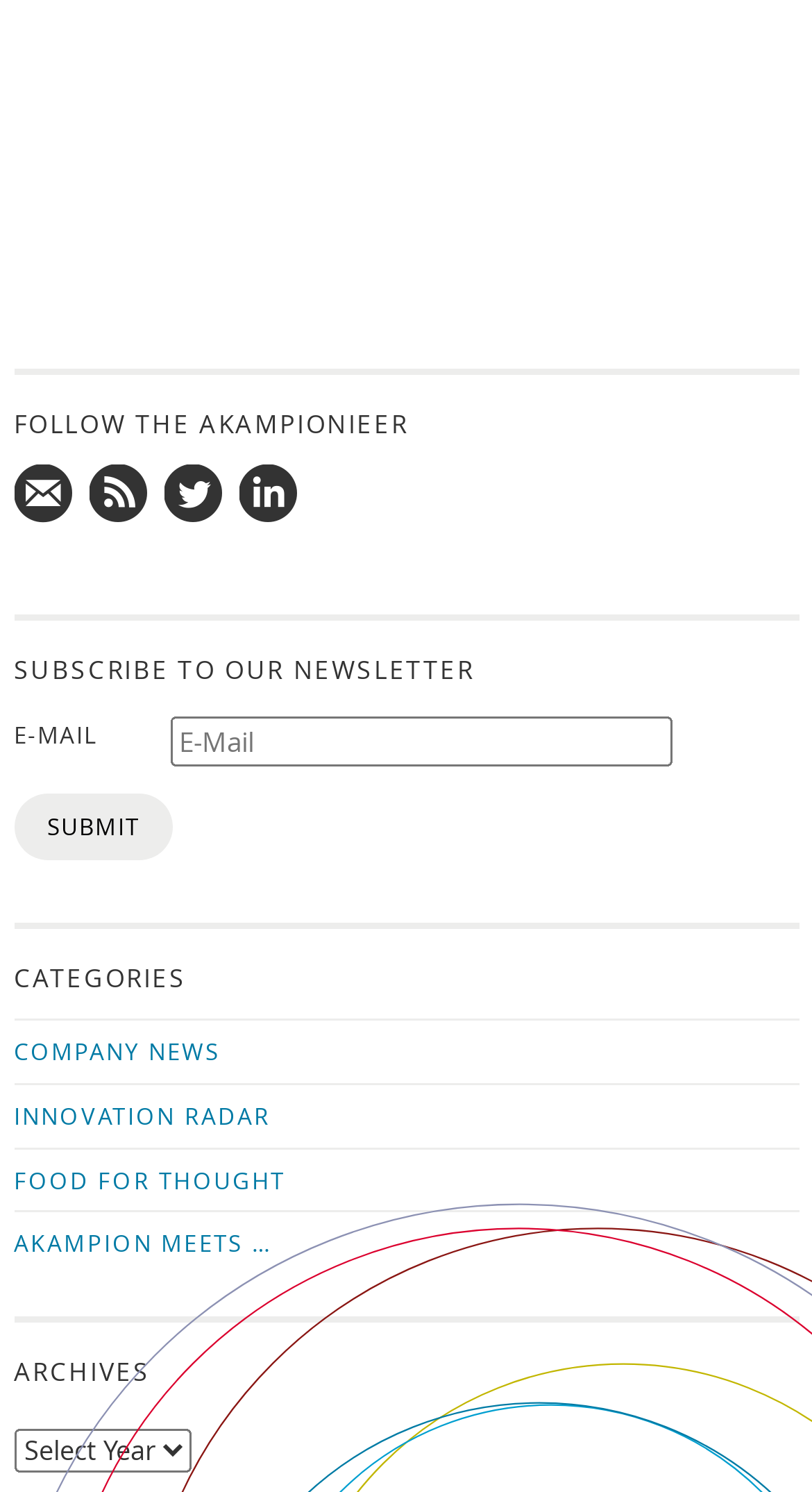Identify the bounding box coordinates of the clickable section necessary to follow the following instruction: "Submit". The coordinates should be presented as four float numbers from 0 to 1, i.e., [left, top, right, bottom].

[0.017, 0.532, 0.213, 0.577]